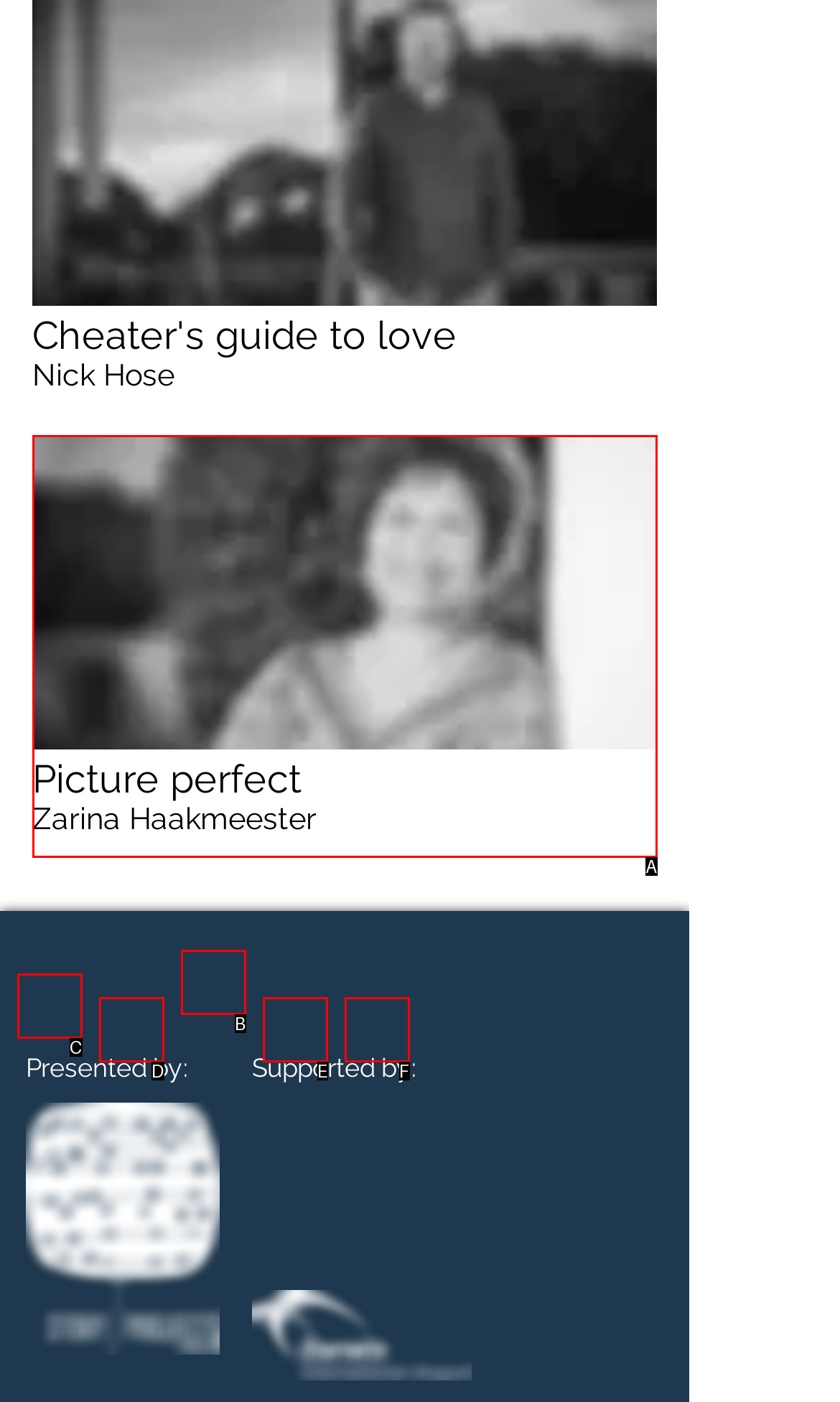Identify the HTML element that corresponds to the description: aria-label="Follow us on Facebook"
Provide the letter of the matching option from the given choices directly.

E